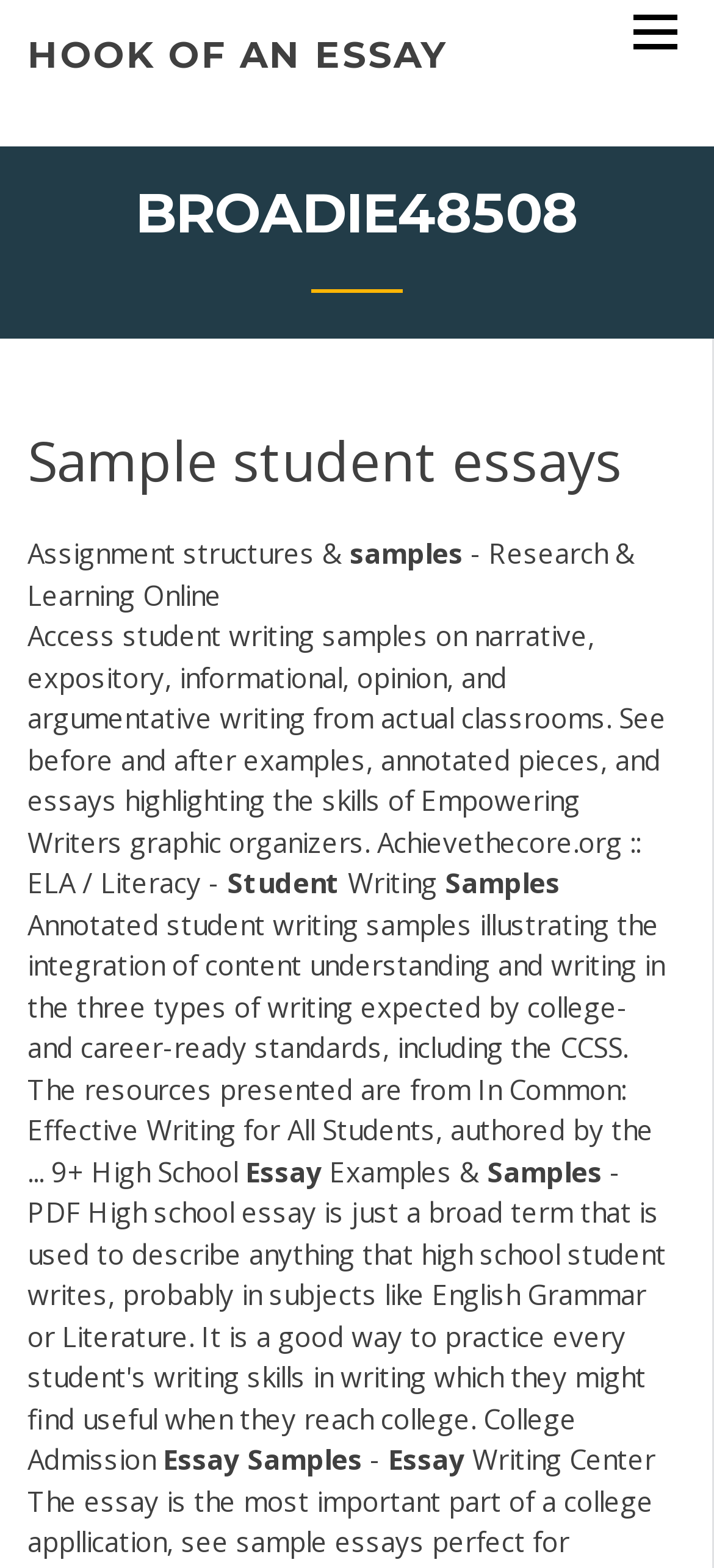What is the focus of the student writing samples?
Please provide an in-depth and detailed response to the question.

The webpage explains that the annotated student writing samples illustrate the integration of content understanding and writing, suggesting that this is the primary focus of the student writing samples provided on the website.